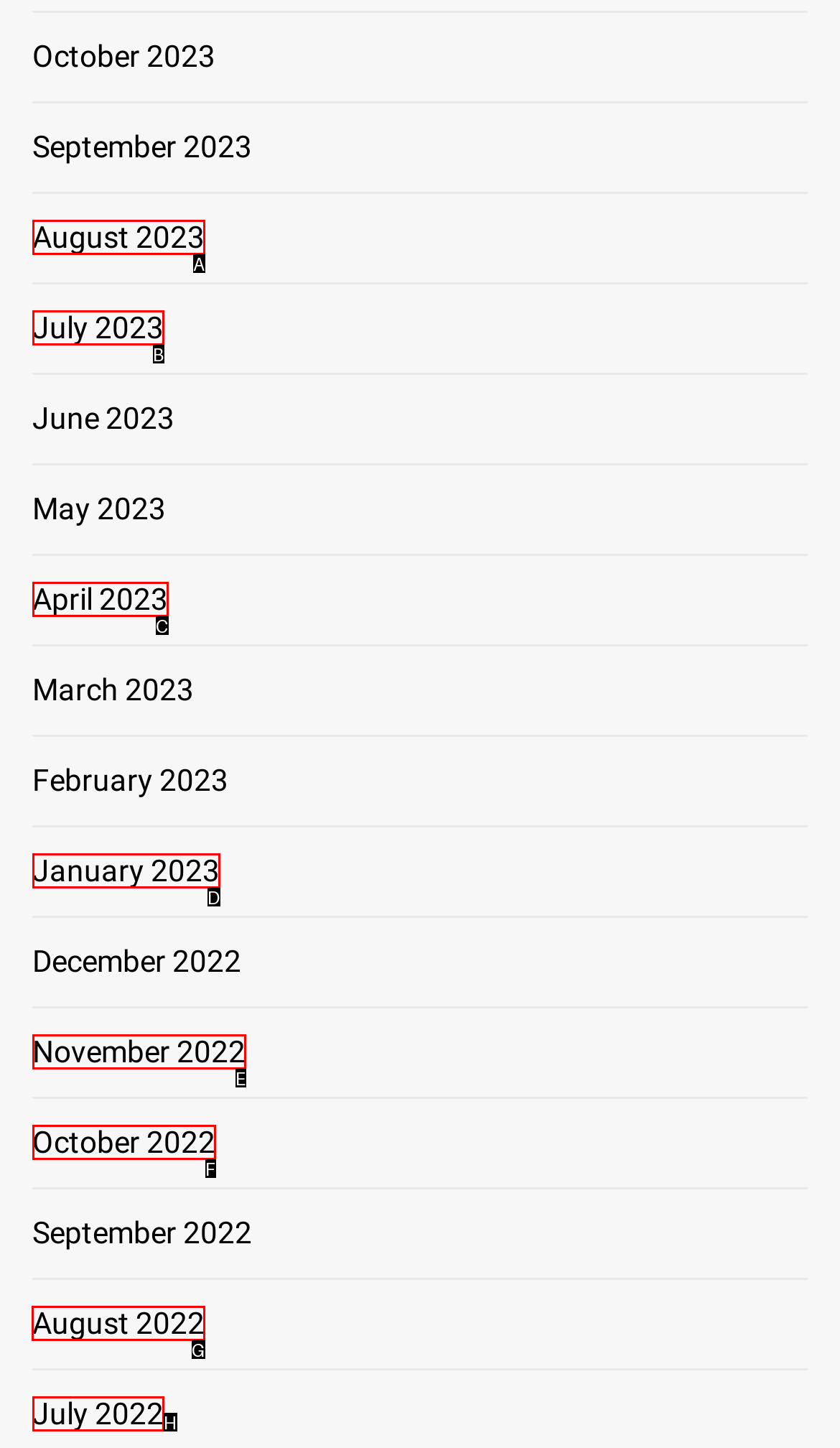Figure out which option to click to perform the following task: view August 2022
Provide the letter of the correct option in your response.

G